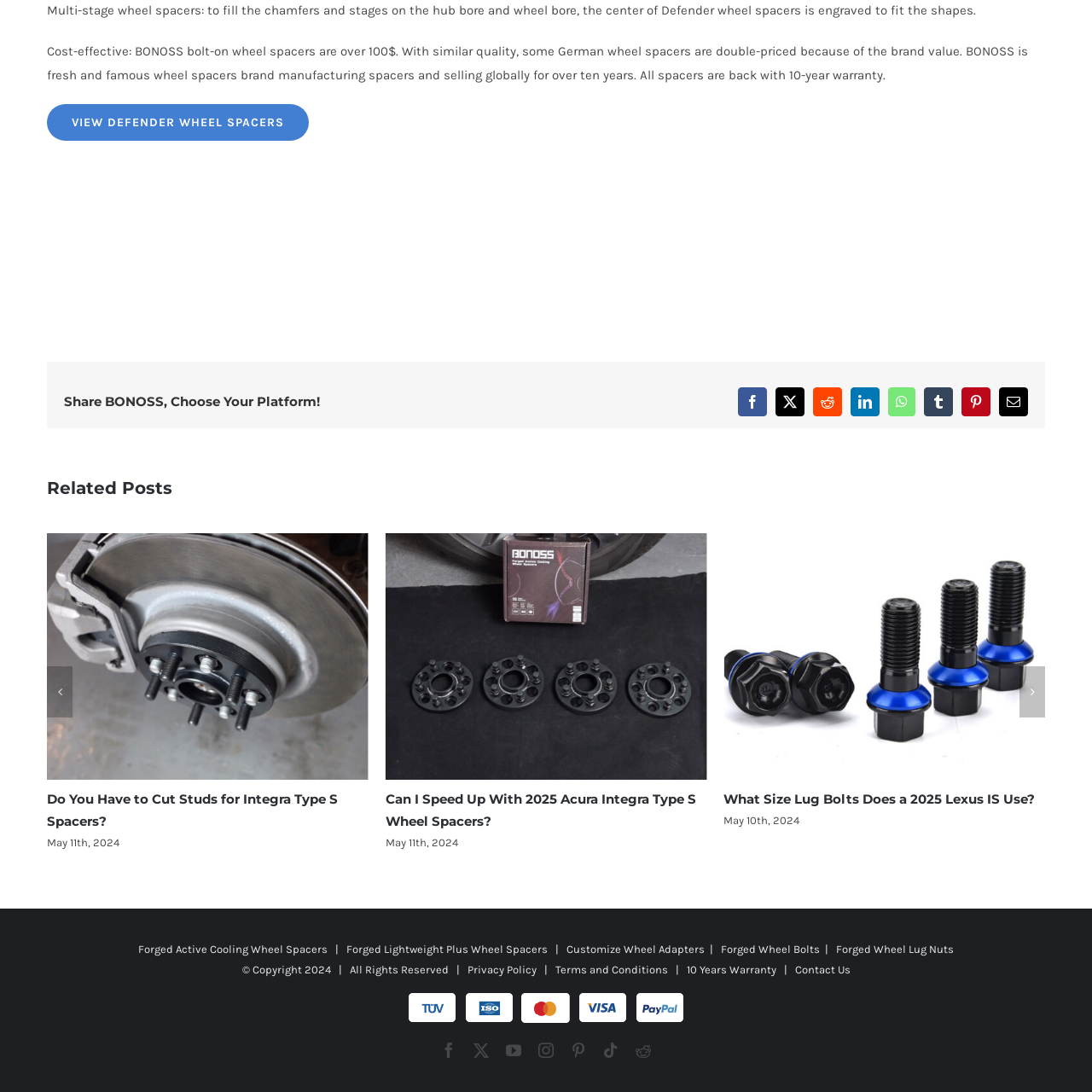Identify the bounding box coordinates of the region that should be clicked to execute the following instruction: "Go to previous slide".

[0.043, 0.61, 0.066, 0.657]